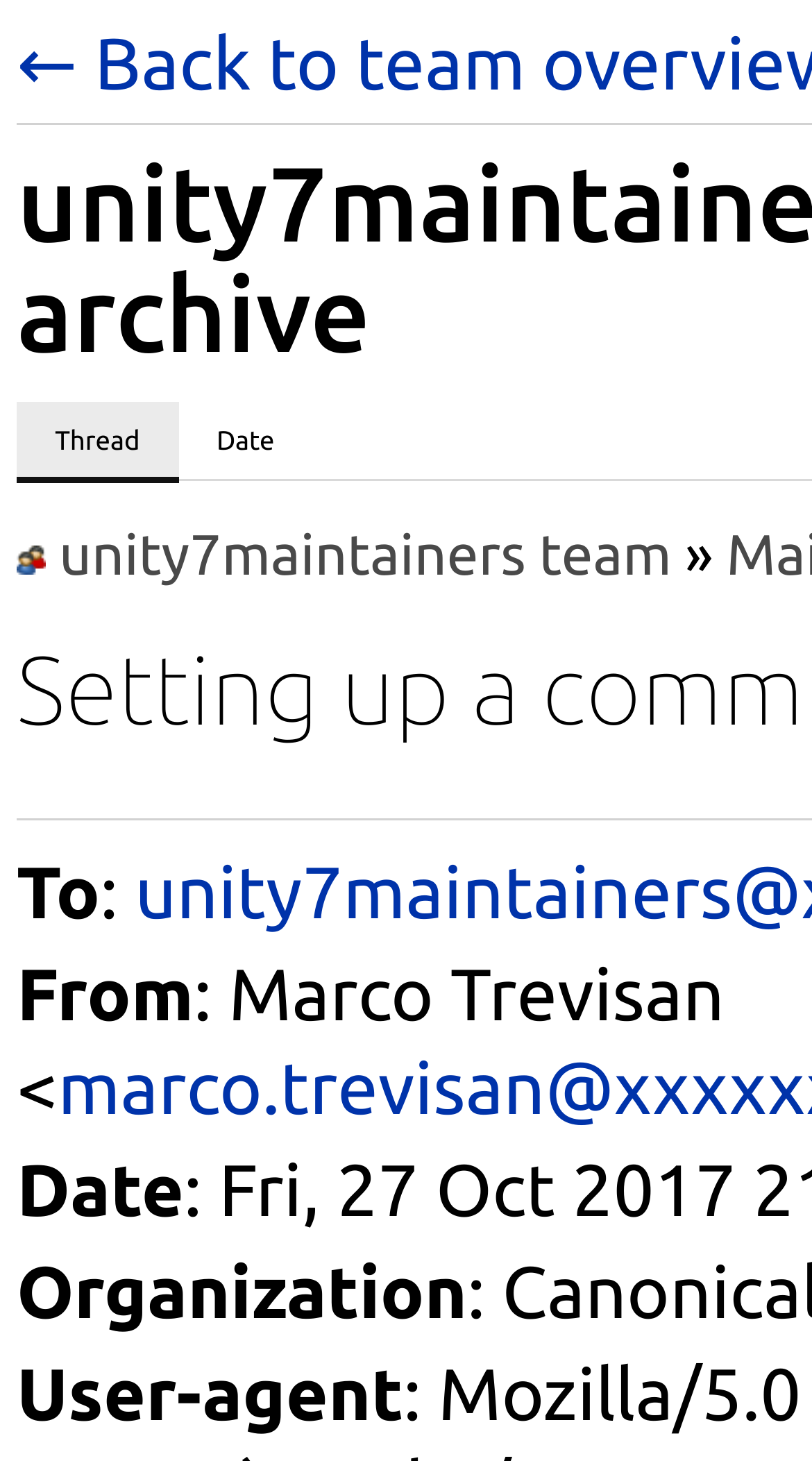Find the bounding box coordinates corresponding to the UI element with the description: "unity7maintainers team". The coordinates should be formatted as [left, top, right, bottom], with values as floats between 0 and 1.

[0.073, 0.36, 0.827, 0.402]